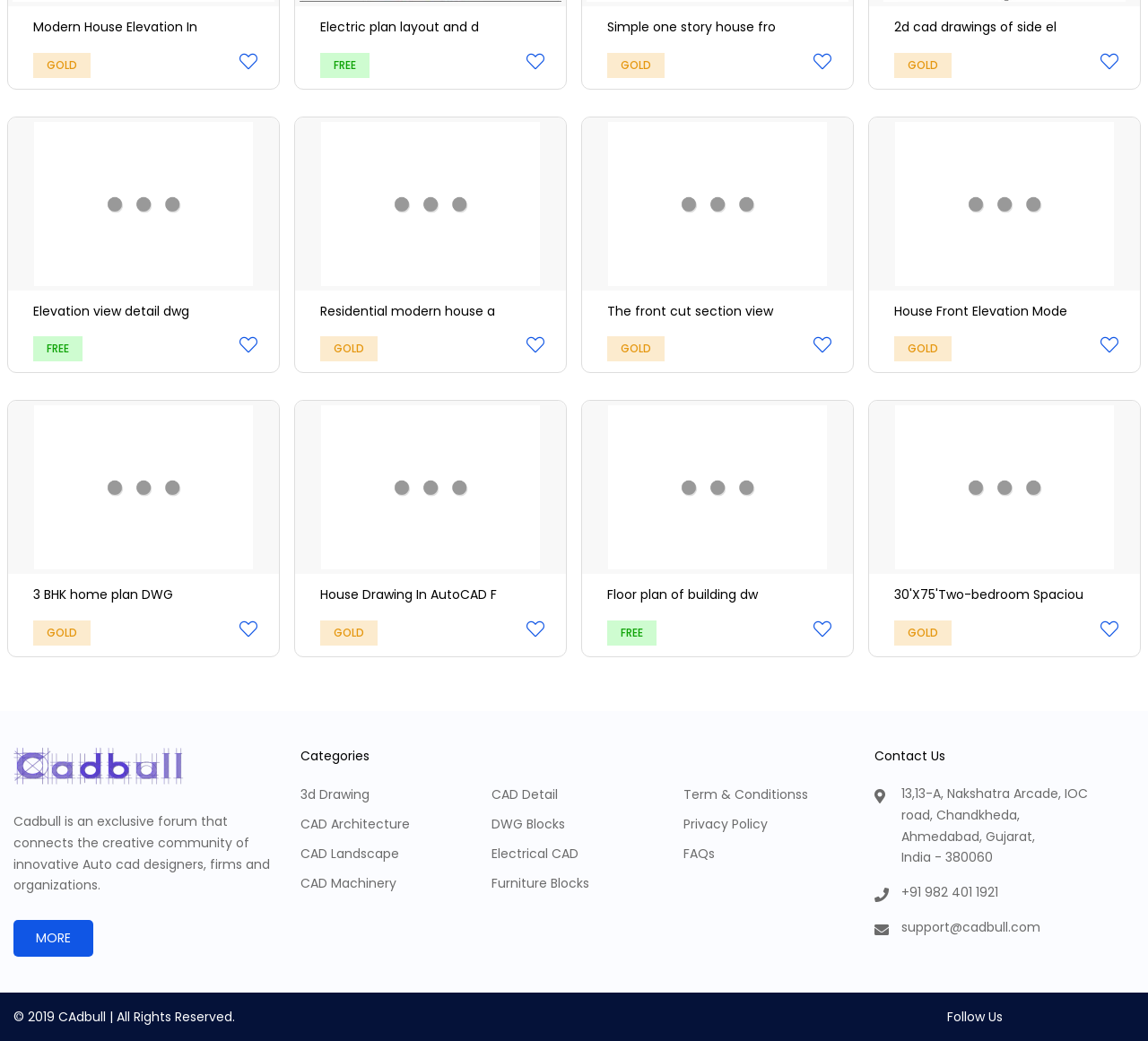How many social media links are available at the bottom of the page?
Based on the visual information, provide a detailed and comprehensive answer.

At the bottom of the page, there are three social media links, represented by icons, which are likely to be Facebook, Twitter, and LinkedIn.